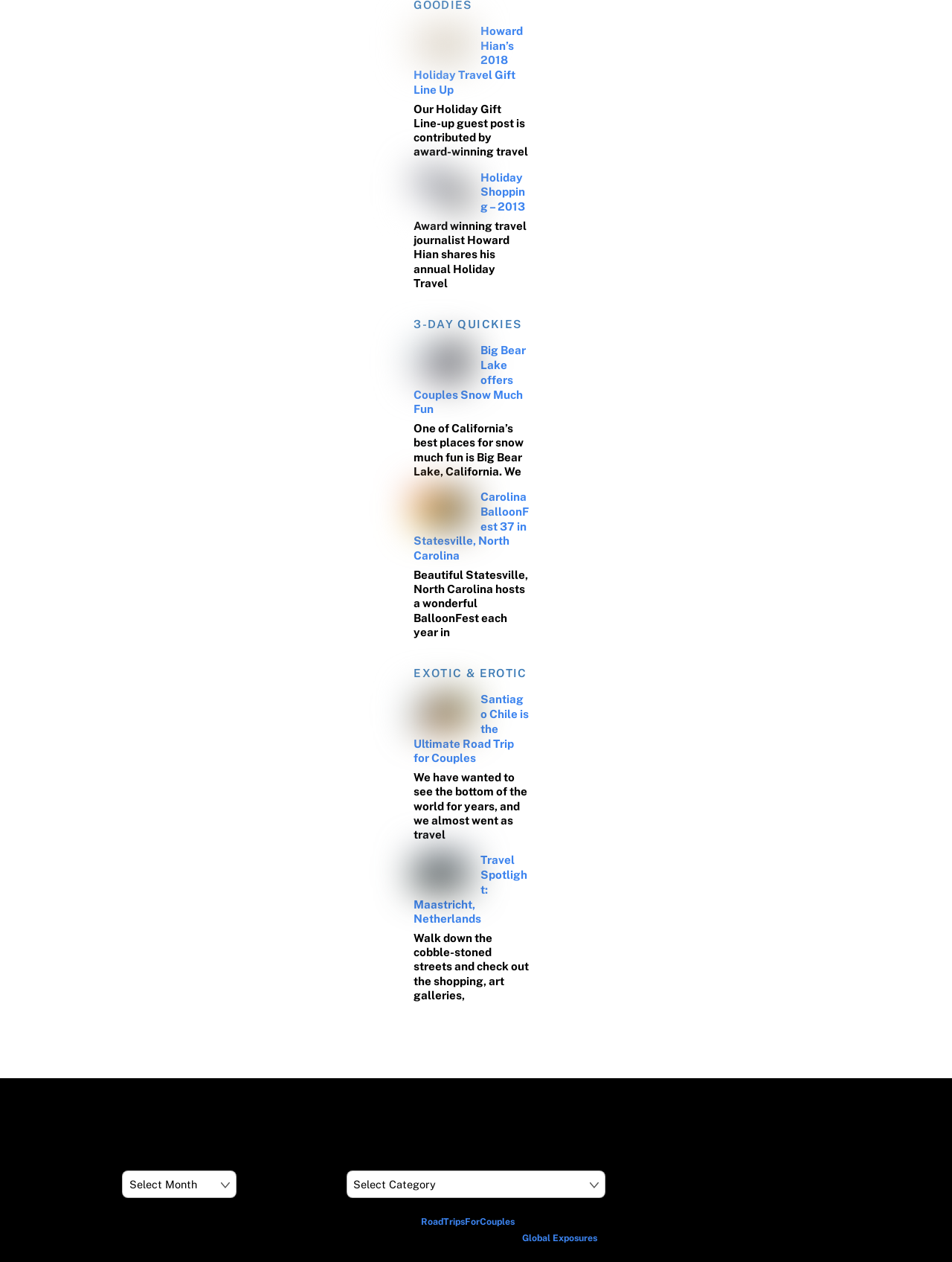Determine the bounding box coordinates of the clickable region to carry out the instruction: "Click on the link to Howard Hian’s 2018 Holiday Travel Gift Line Up".

[0.435, 0.019, 0.557, 0.077]